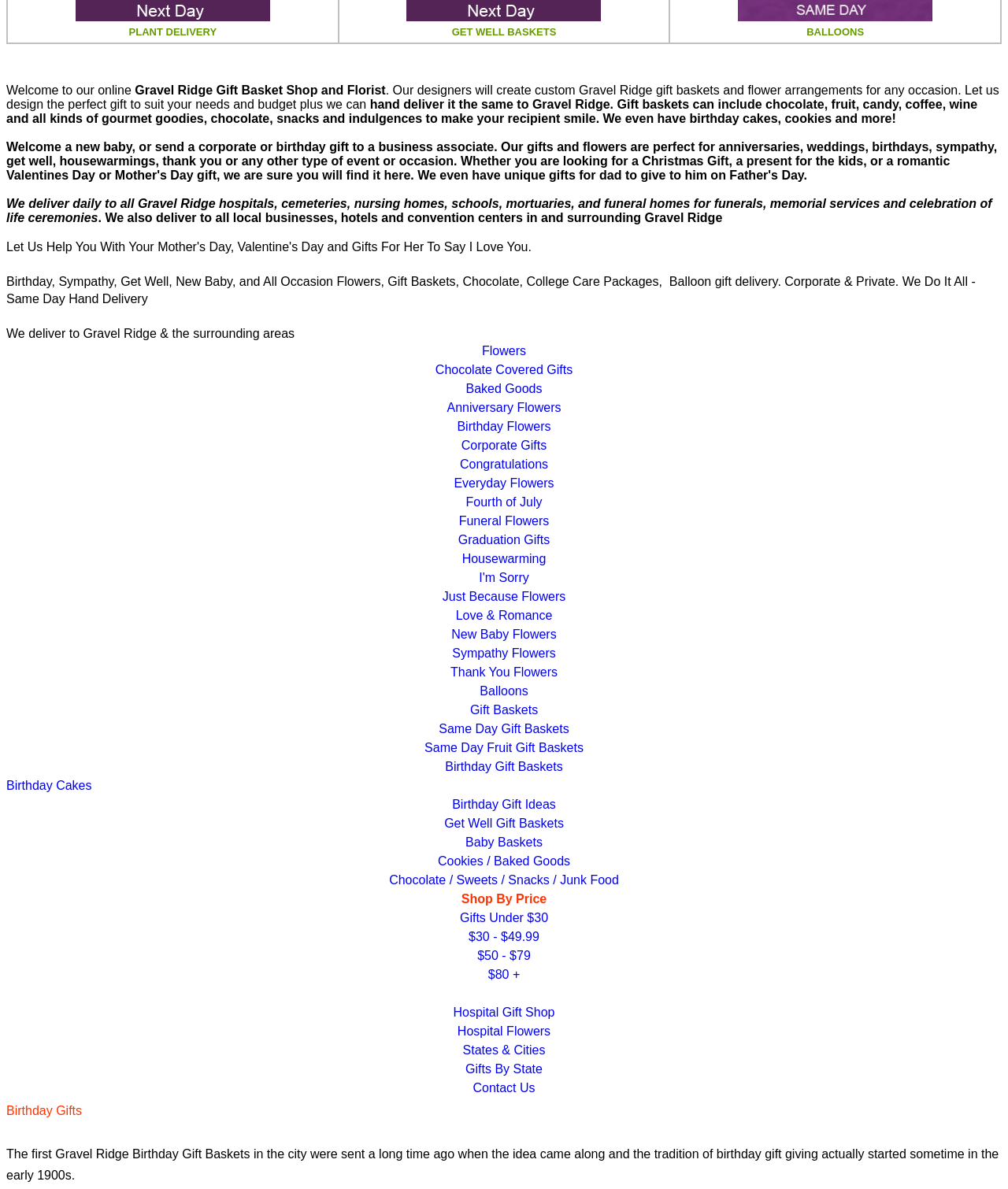What occasions do they deliver flowers for?
Based on the screenshot, provide a one-word or short-phrase response.

Birthday, sympathy, get well, and more